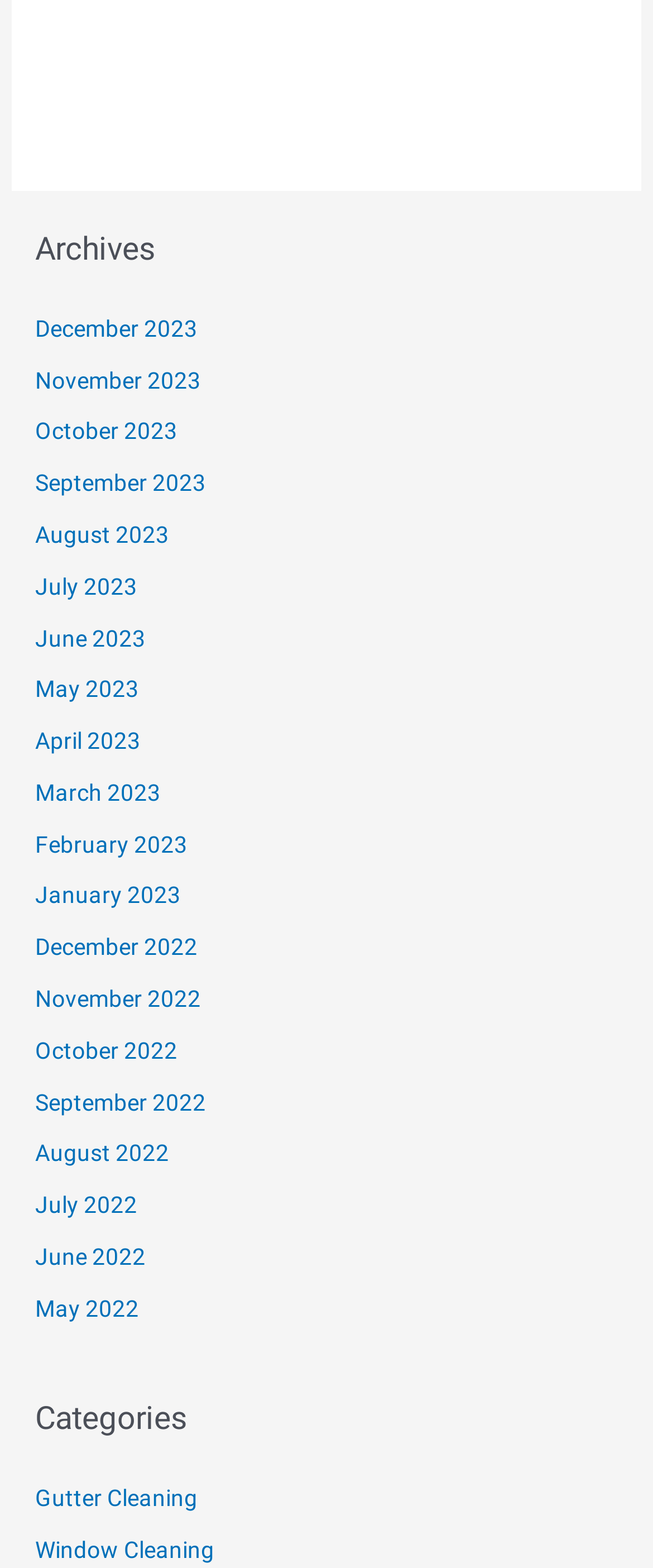Analyze the image and answer the question with as much detail as possible: 
How many archives are listed?

I looked at the navigation section with the heading 'Archives' and found a list of 20 links with dates, ranging from 'December 2023' to 'May 2022'.